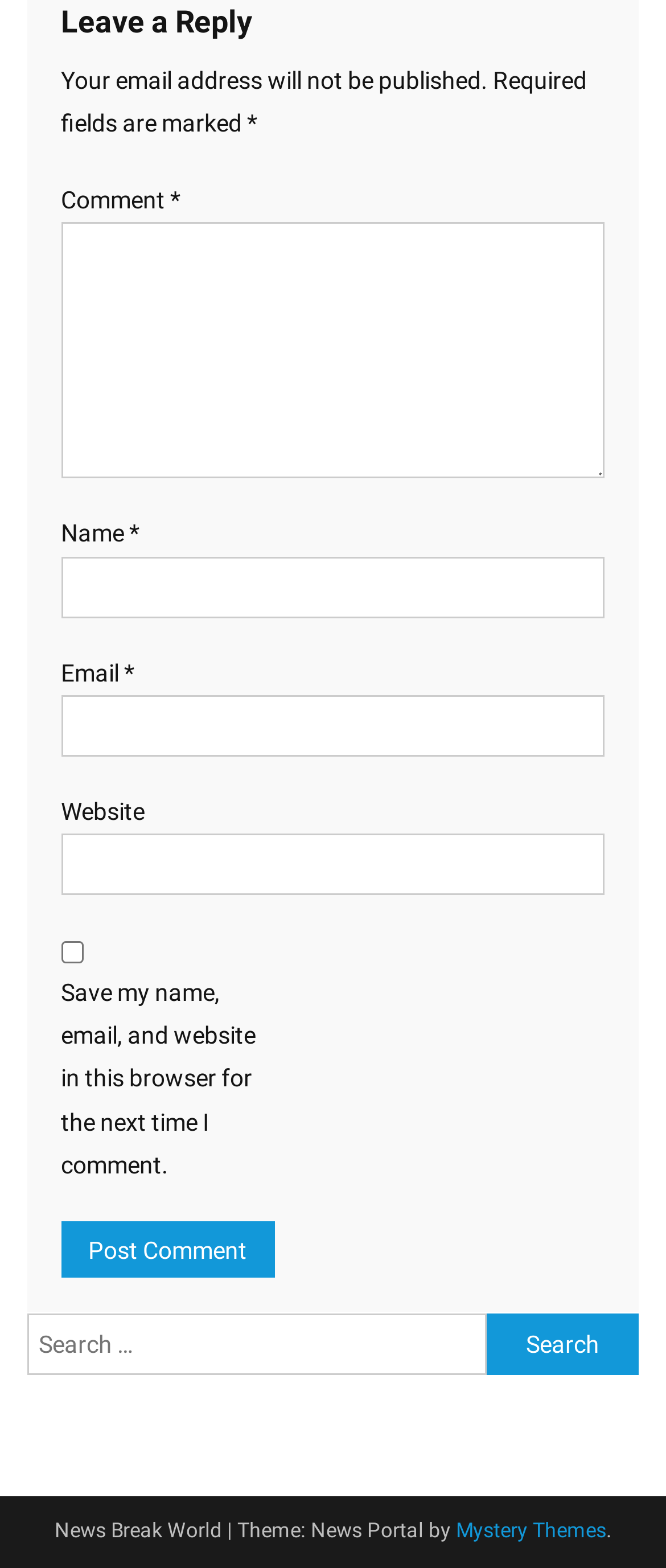Locate the bounding box coordinates of the element that should be clicked to fulfill the instruction: "Leave a comment".

[0.091, 0.142, 0.909, 0.305]